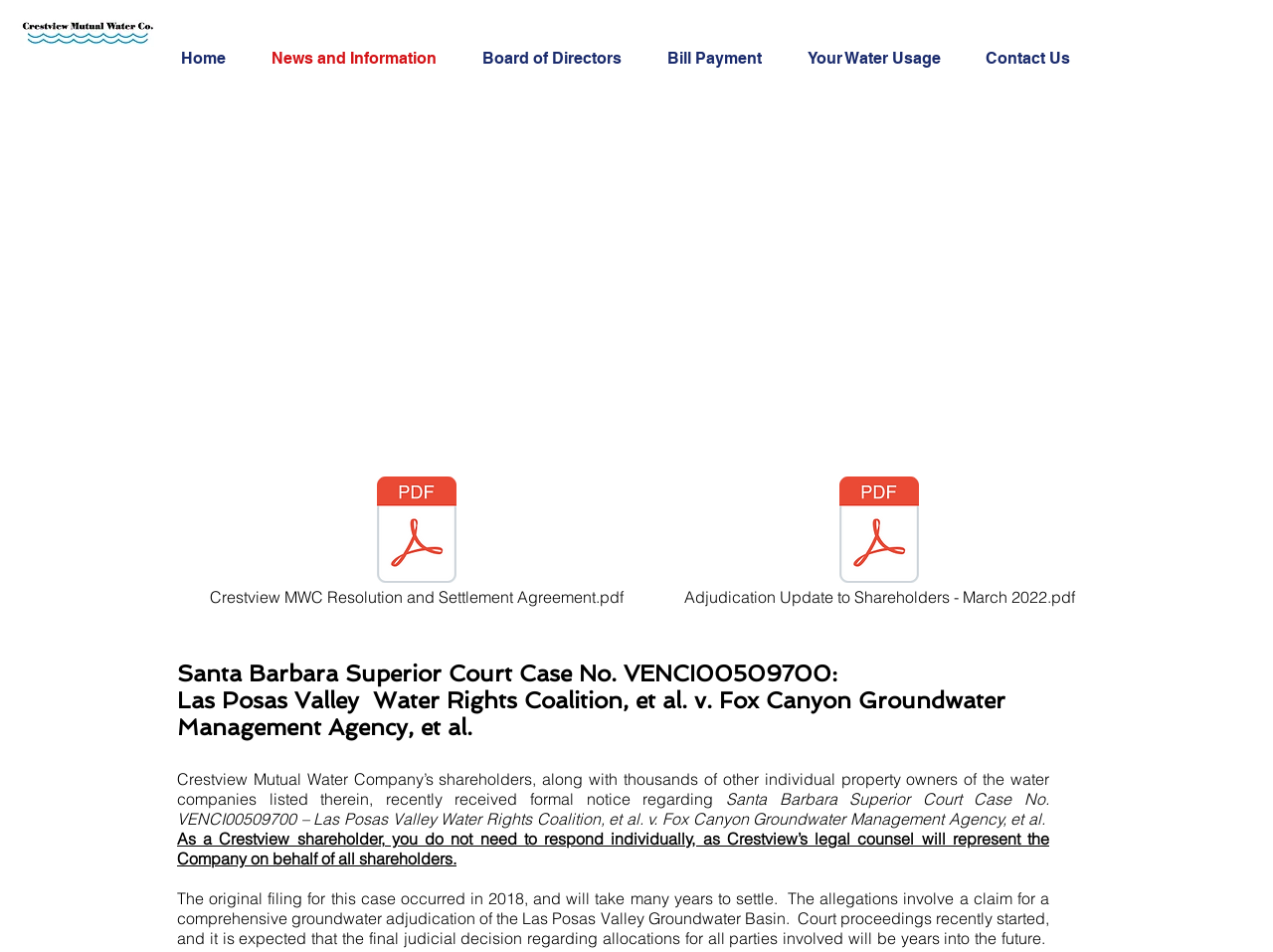Answer succinctly with a single word or phrase:
How many PDF files are linked on the page?

2